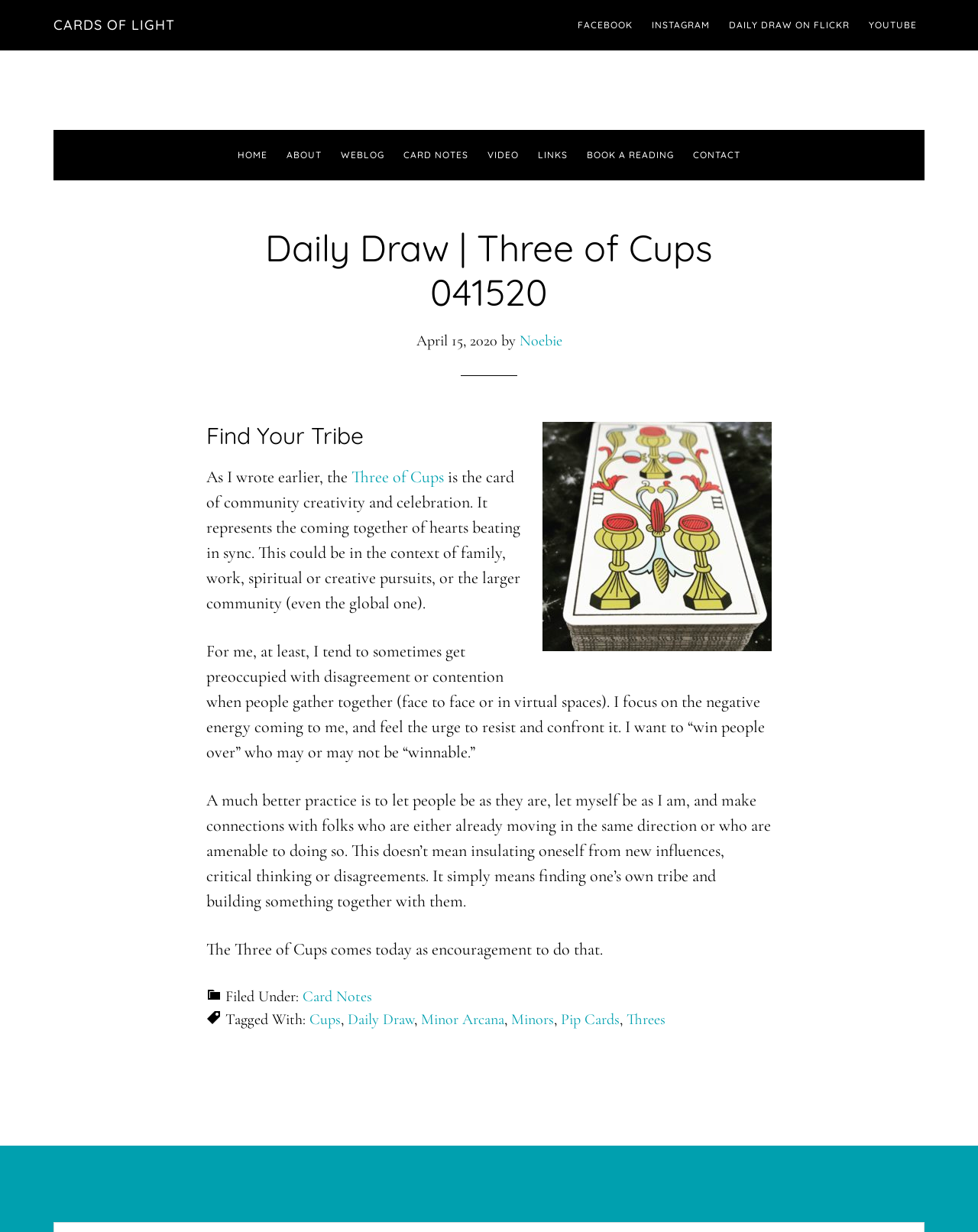Identify the bounding box coordinates for the element that needs to be clicked to fulfill this instruction: "go to home page". Provide the coordinates in the format of four float numbers between 0 and 1: [left, top, right, bottom].

[0.235, 0.105, 0.281, 0.146]